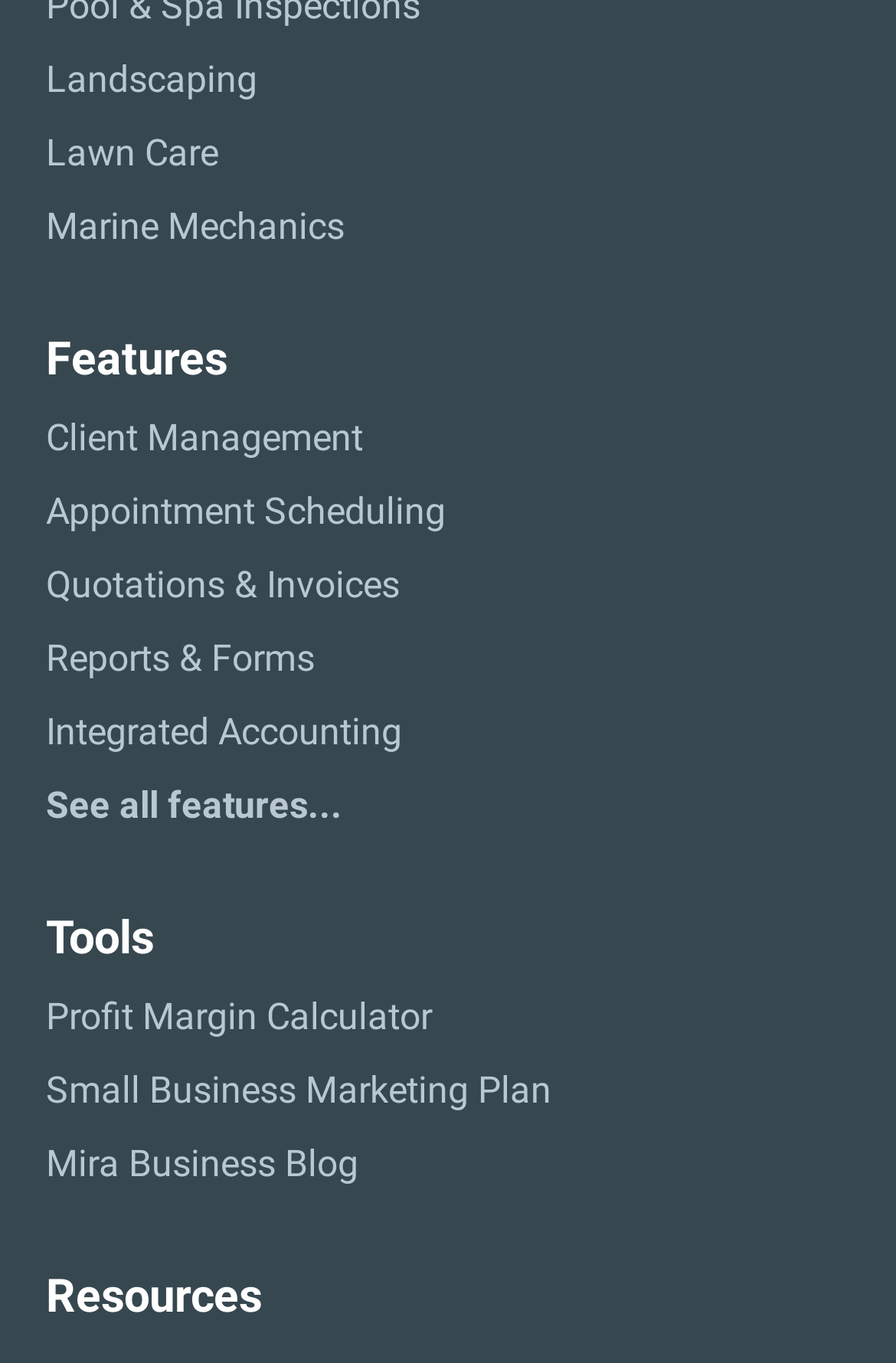Find and specify the bounding box coordinates that correspond to the clickable region for the instruction: "Click on Landscaping".

[0.051, 0.039, 0.949, 0.08]